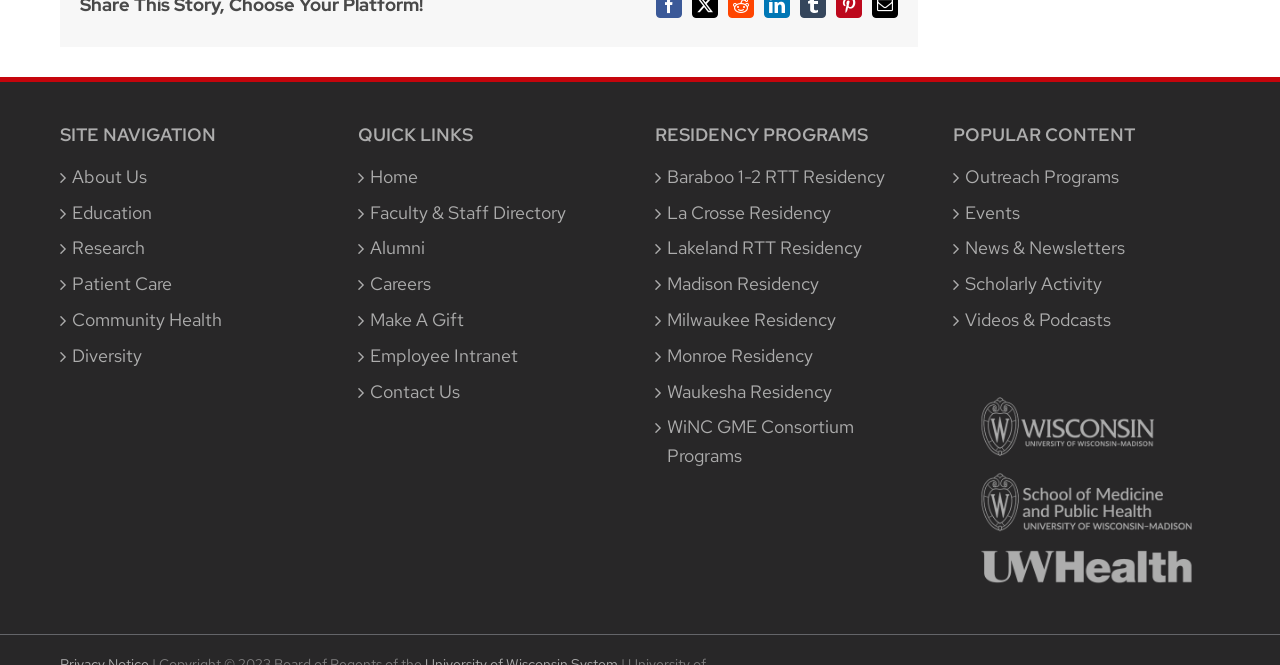Reply to the question with a brief word or phrase: What type of programs are listed under 'RESIDENCY PROGRAMS'?

Medical residency programs